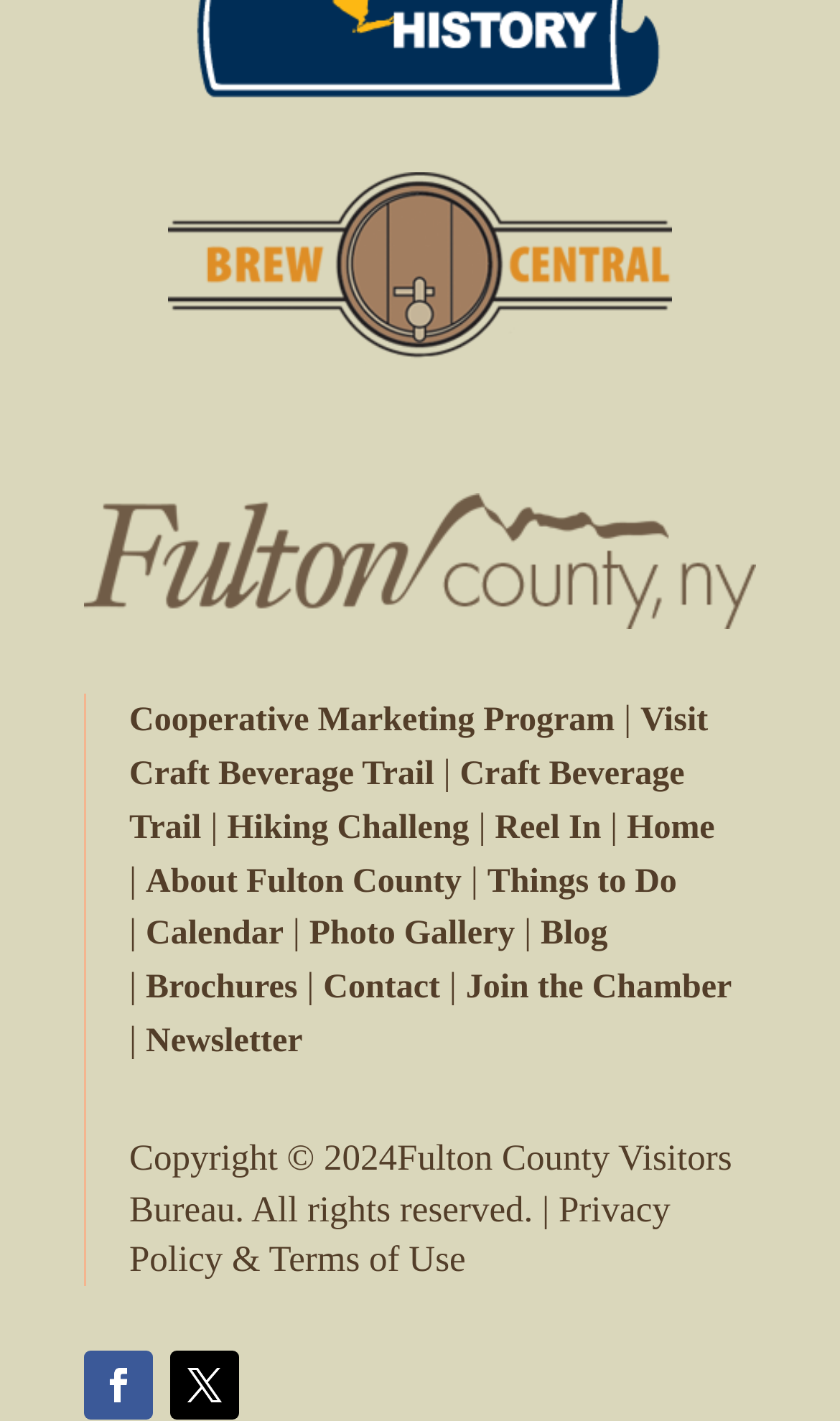Pinpoint the bounding box coordinates of the element that must be clicked to accomplish the following instruction: "Learn about Cooperative Marketing Program". The coordinates should be in the format of four float numbers between 0 and 1, i.e., [left, top, right, bottom].

[0.154, 0.494, 0.732, 0.52]